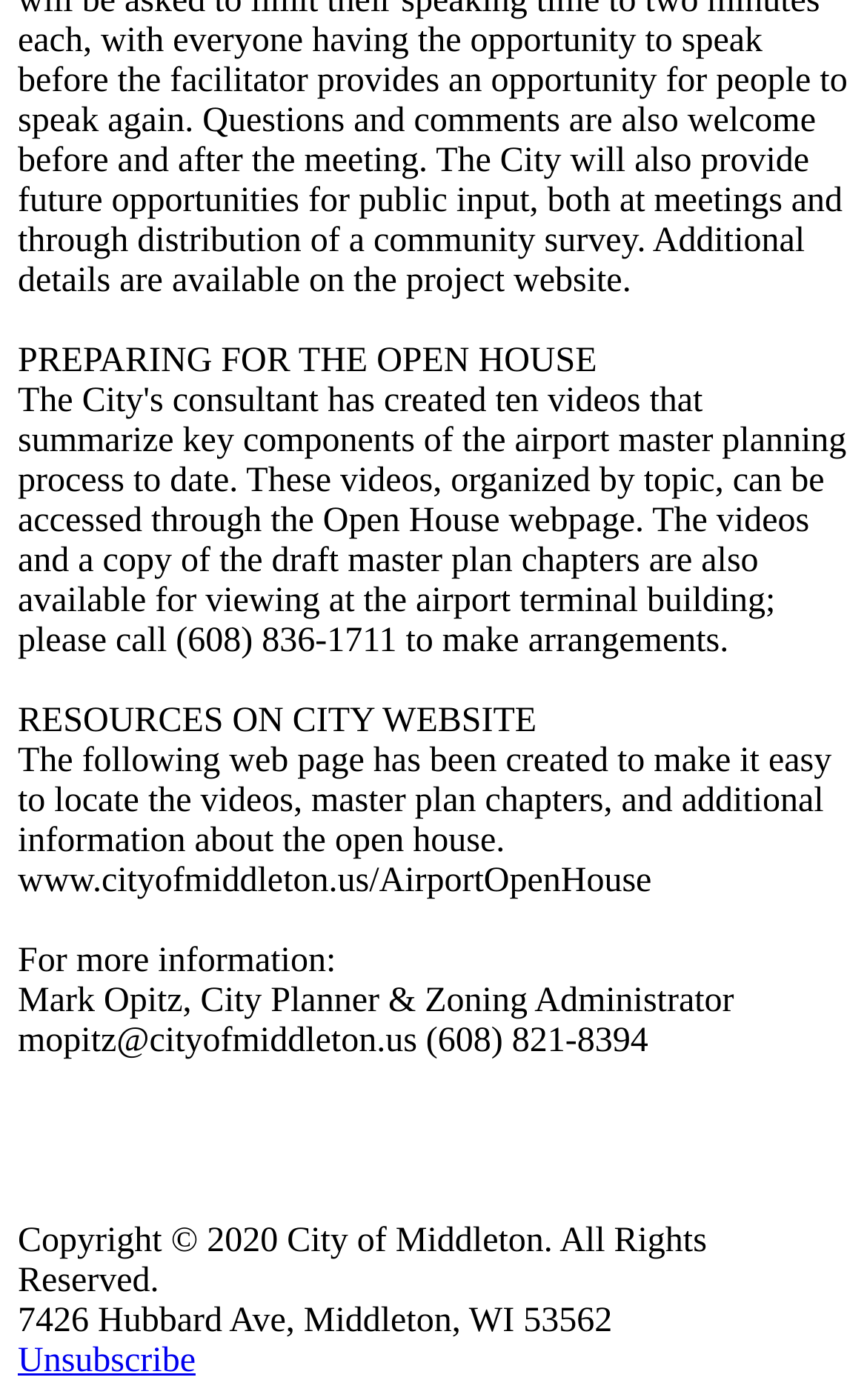Use a single word or phrase to answer the question:
What is the copyright year of the webpage?

2020